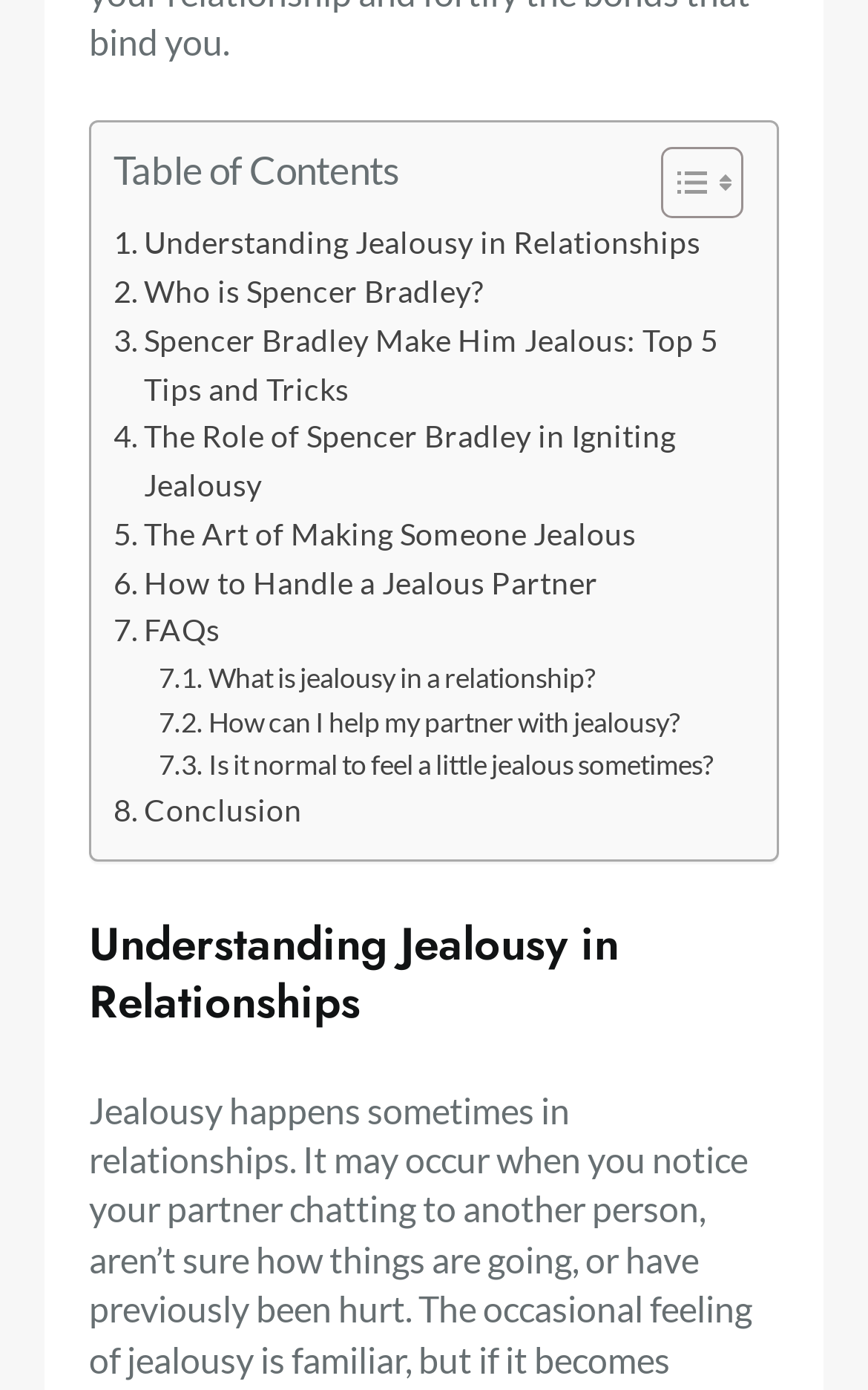How many links are in the table of contents?
Provide a concise answer using a single word or phrase based on the image.

11